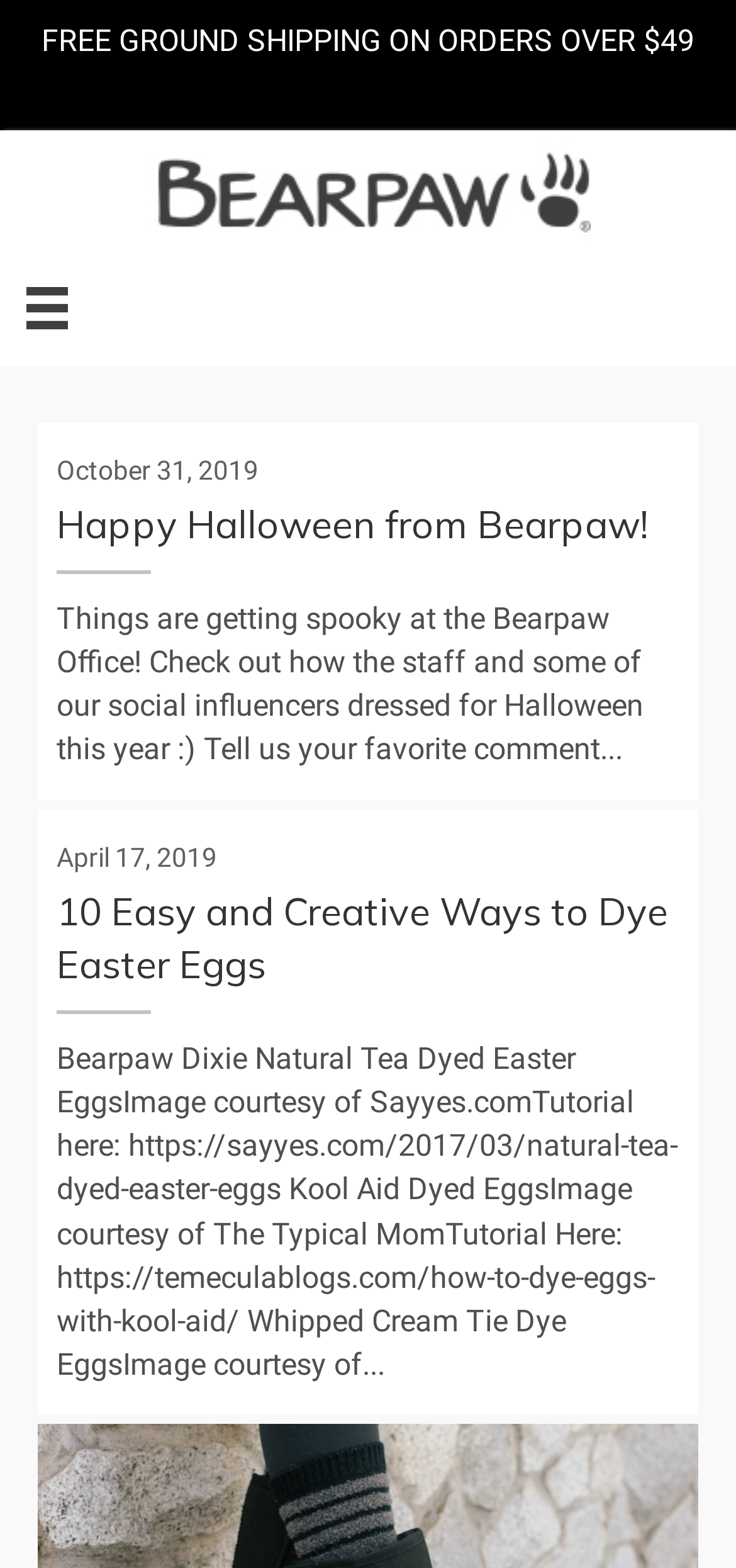Determine the bounding box for the UI element that matches this description: "alt="BEARPAW" title="BEARPAW"".

[0.197, 0.11, 0.803, 0.133]